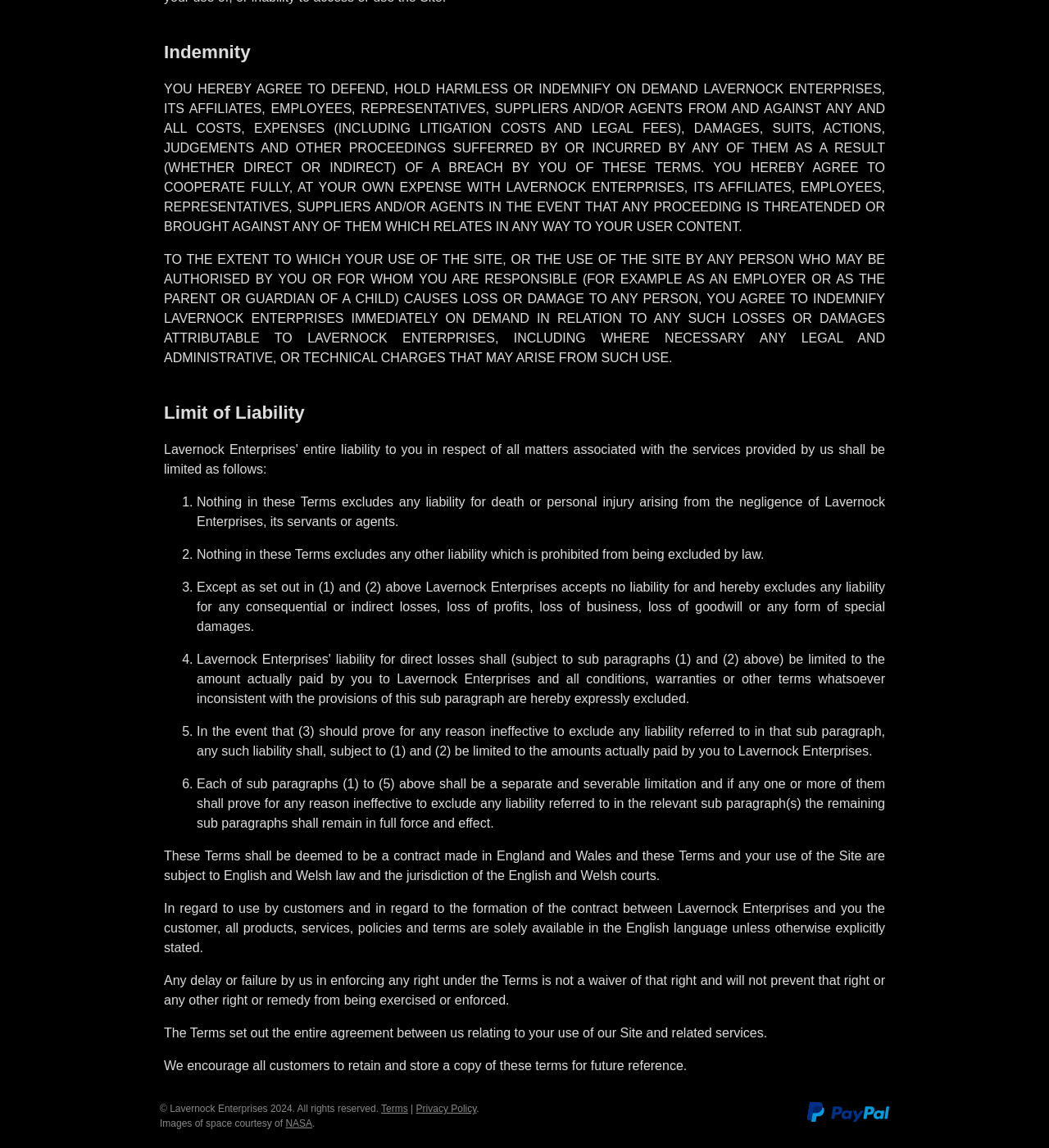Identify the bounding box coordinates for the UI element described as: "Privacy Policy".

[0.397, 0.961, 0.454, 0.971]